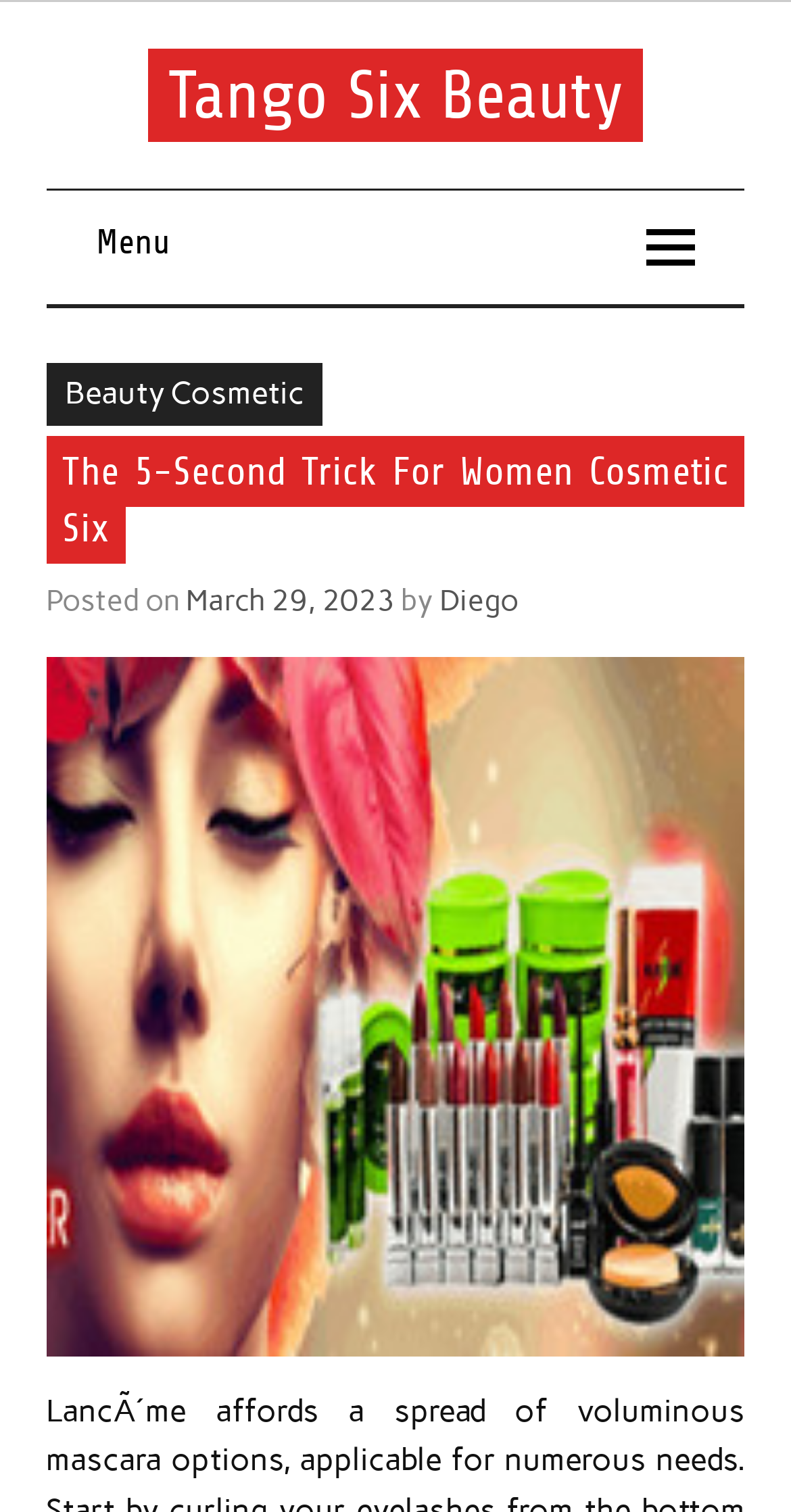Give an extensive and precise description of the webpage.

The webpage is about beauty and cosmetics, specifically providing tips for women. At the top, there is a link to "Tango Six Beauty" and a brief introduction to the content, which is "Learn some essential tips to get you started with your beauty routine." 

On the left side, there is a menu button with a dropdown list containing a link to "Beauty Cosmetic" and a heading that matches the title of the webpage, "The 5-Second Trick For Women Cosmetic Six". Below the heading, there is information about the post, including the date "March 29, 2023" and the author "Diego". 

Taking up most of the space is a large image related to "Women Cosmetic Six", which is likely the main visual content of the webpage.